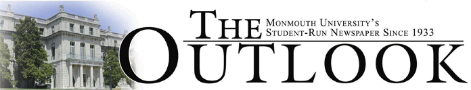What is highlighted by the inclusion of 'Student-Run Newspaper'?
Using the details from the image, give an elaborate explanation to answer the question.

The inclusion of 'Student-Run Newspaper' in the image highlights the publication's commitment to student involvement and perspective in news reporting, emphasizing the importance of student participation in the newspaper.